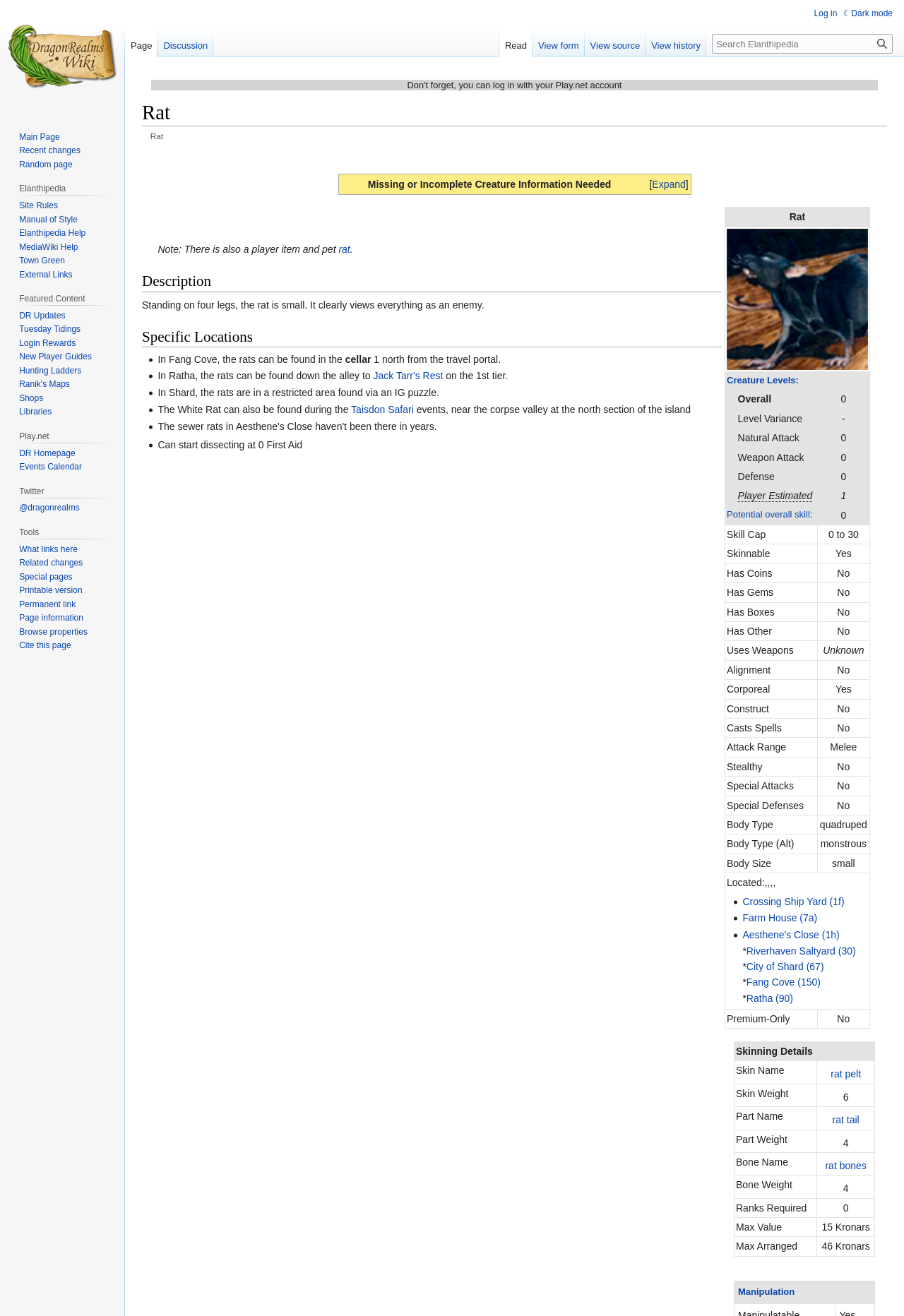Identify the bounding box coordinates of the clickable region necessary to fulfill the following instruction: "Check the 'Potential overall skill:' information". The bounding box coordinates should be four float numbers between 0 and 1, i.e., [left, top, right, bottom].

[0.804, 0.387, 0.896, 0.395]